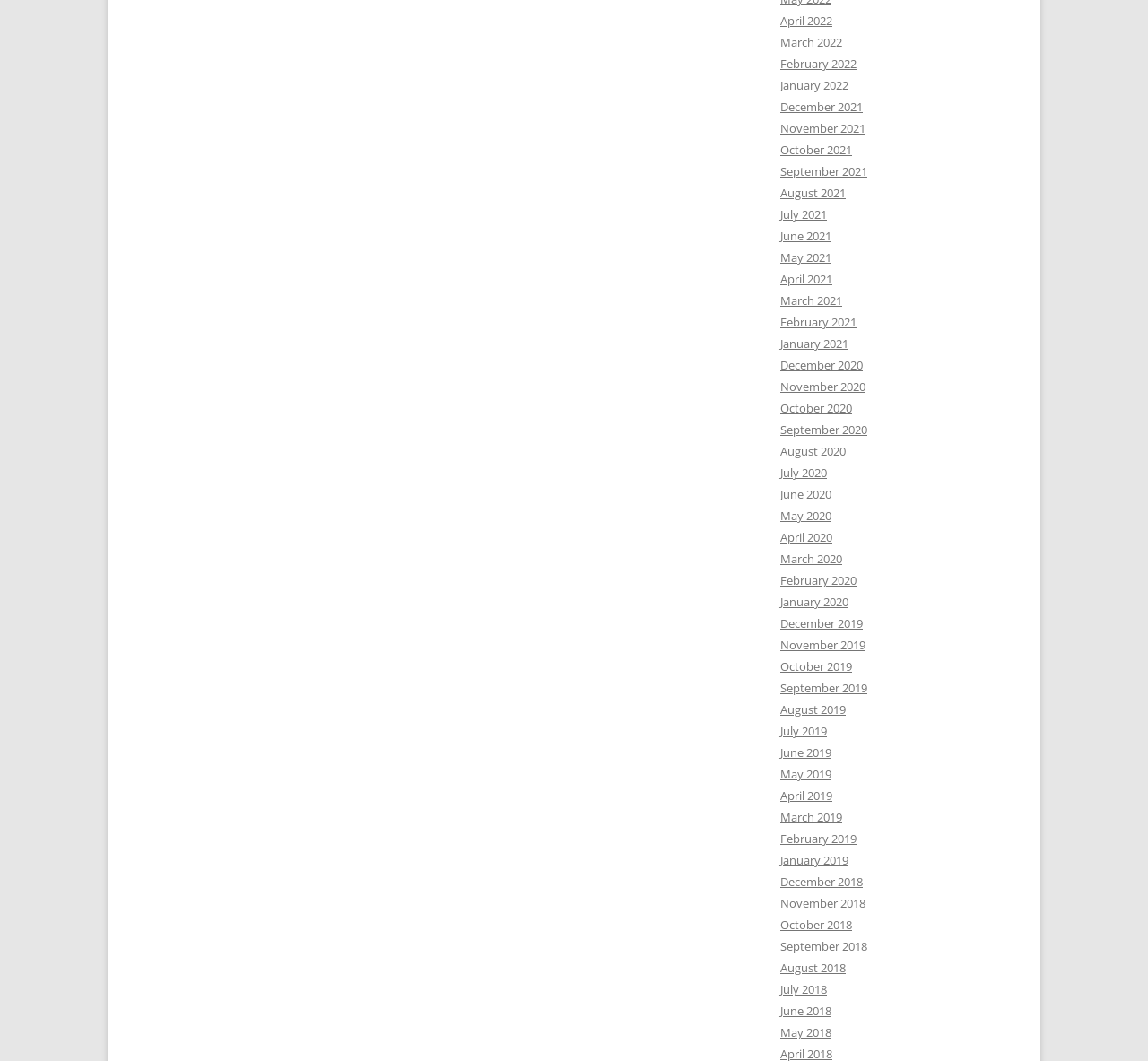Are the months listed in chronological order?
Answer with a single word or phrase, using the screenshot for reference.

Yes